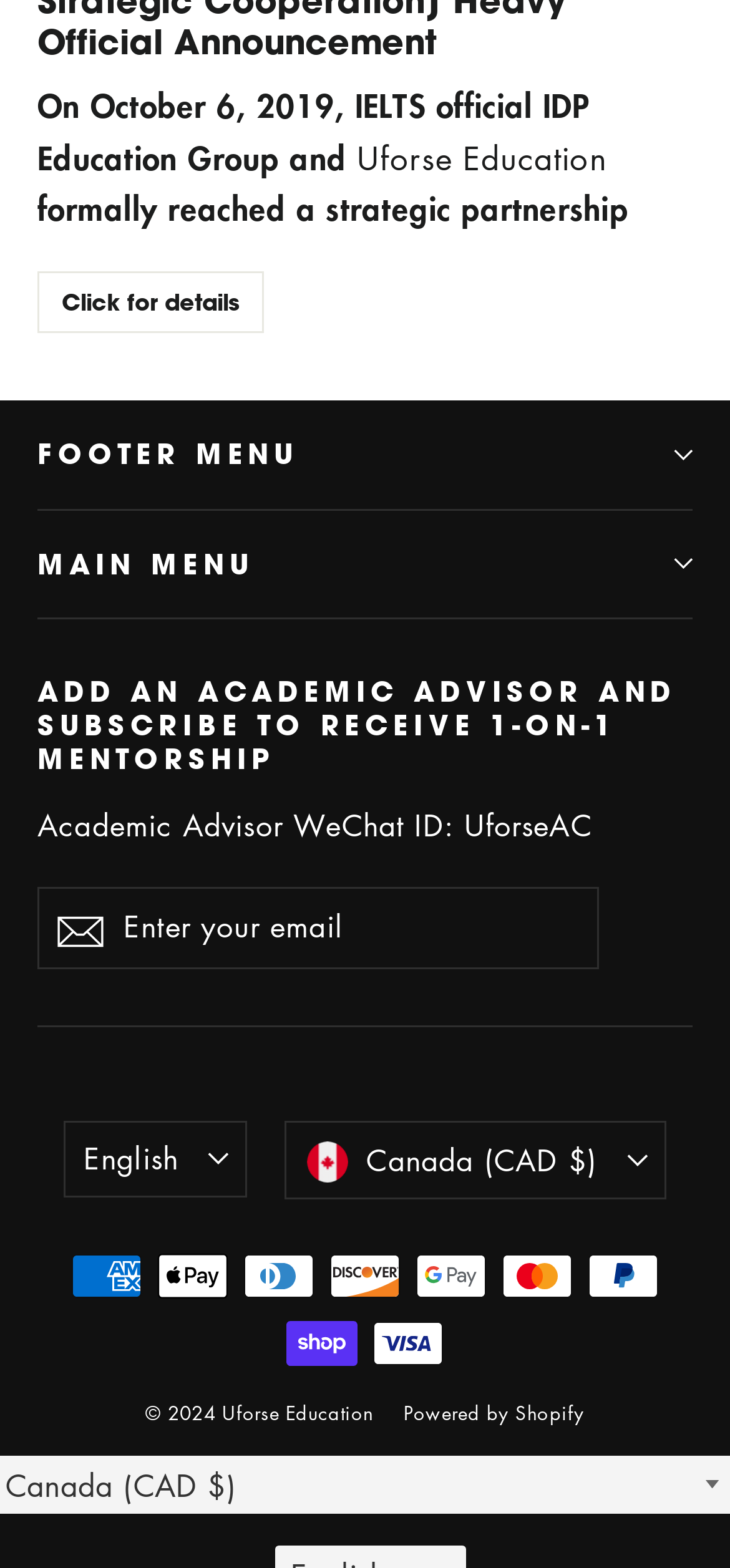Identify the bounding box coordinates for the UI element that matches this description: "footer menu".

[0.051, 0.245, 0.949, 0.313]